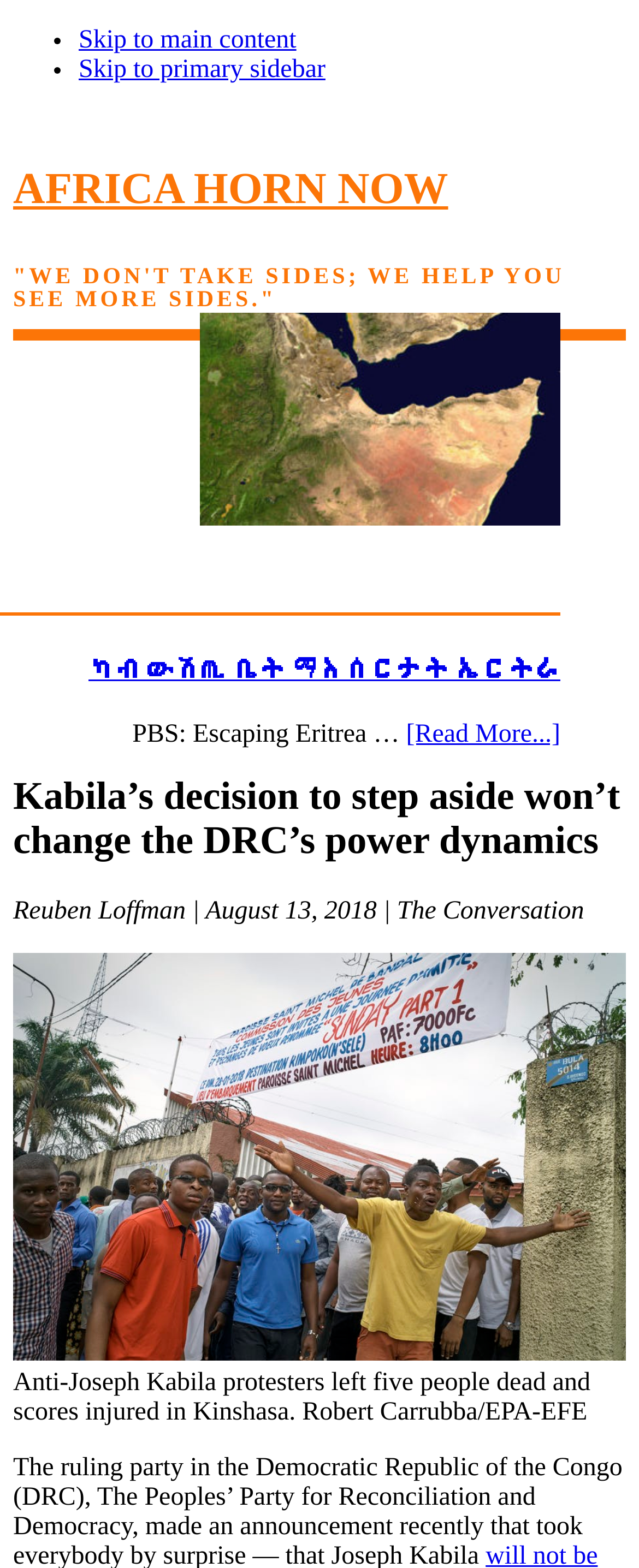What is the name of the website?
Refer to the image and give a detailed answer to the query.

I determined the name of the website by looking at the top-left corner of the webpage, where I found a link with the text 'AFRICA HORN NOW'.